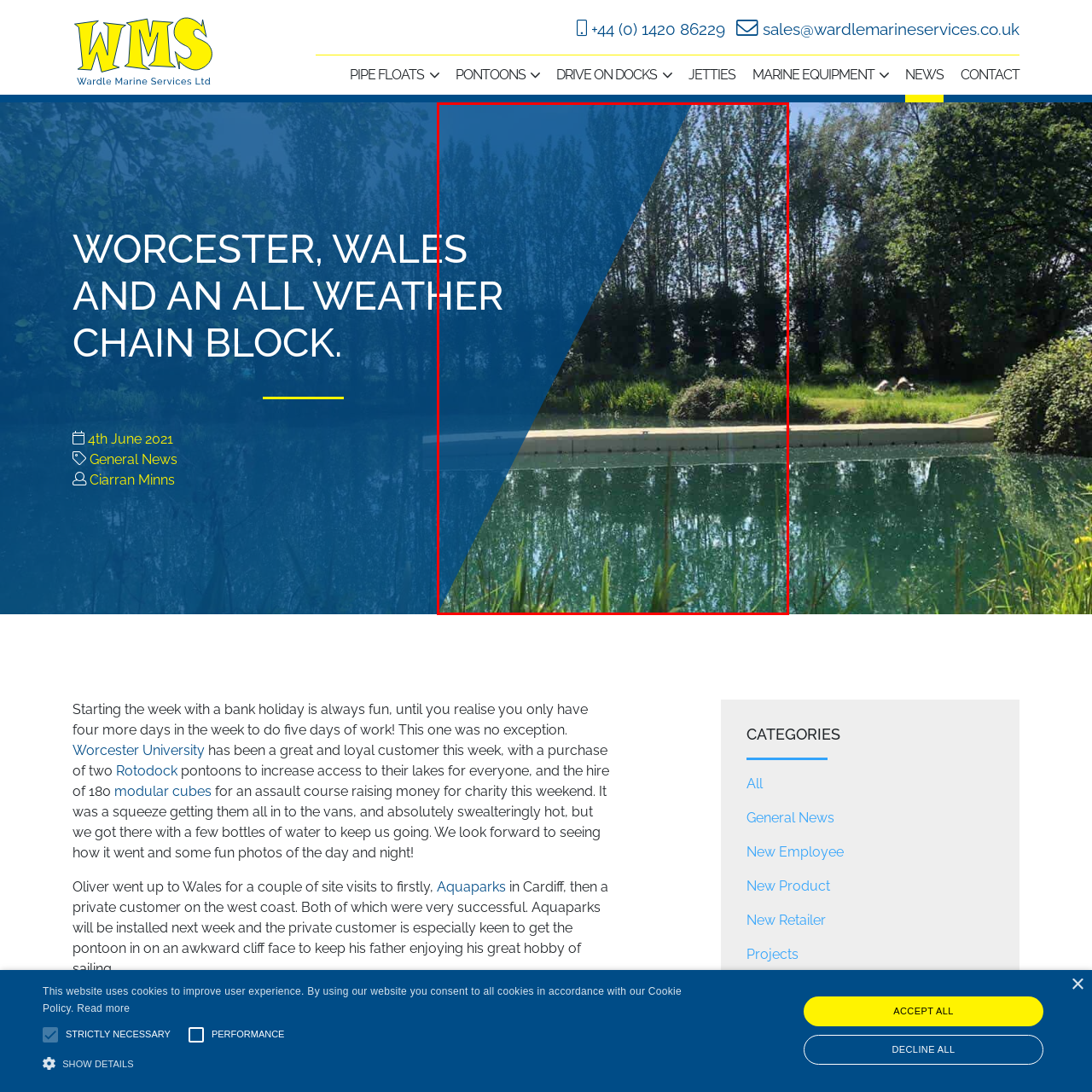Please provide a thorough description of the image inside the red frame.

The image displays a serene outdoor scene featuring a calm water body surrounded by lush greenery. On one side, a neatly maintained row of tall trees provides a natural backdrop, contributing to the tranquil atmosphere. The water reflects the surrounding landscape, enhancing the beauty of the setting. The text overlay reads "WORCESTER, WALES AND AN ALL WEATHER CHAIN BLOCK," indicating a connection to the Wardle Marine Services, which likely highlights their expertise in marine equipment or services in this picturesque location. This combination of nature and functionality showcases the dual focus of the company on both aesthetics and practical marine solutions.